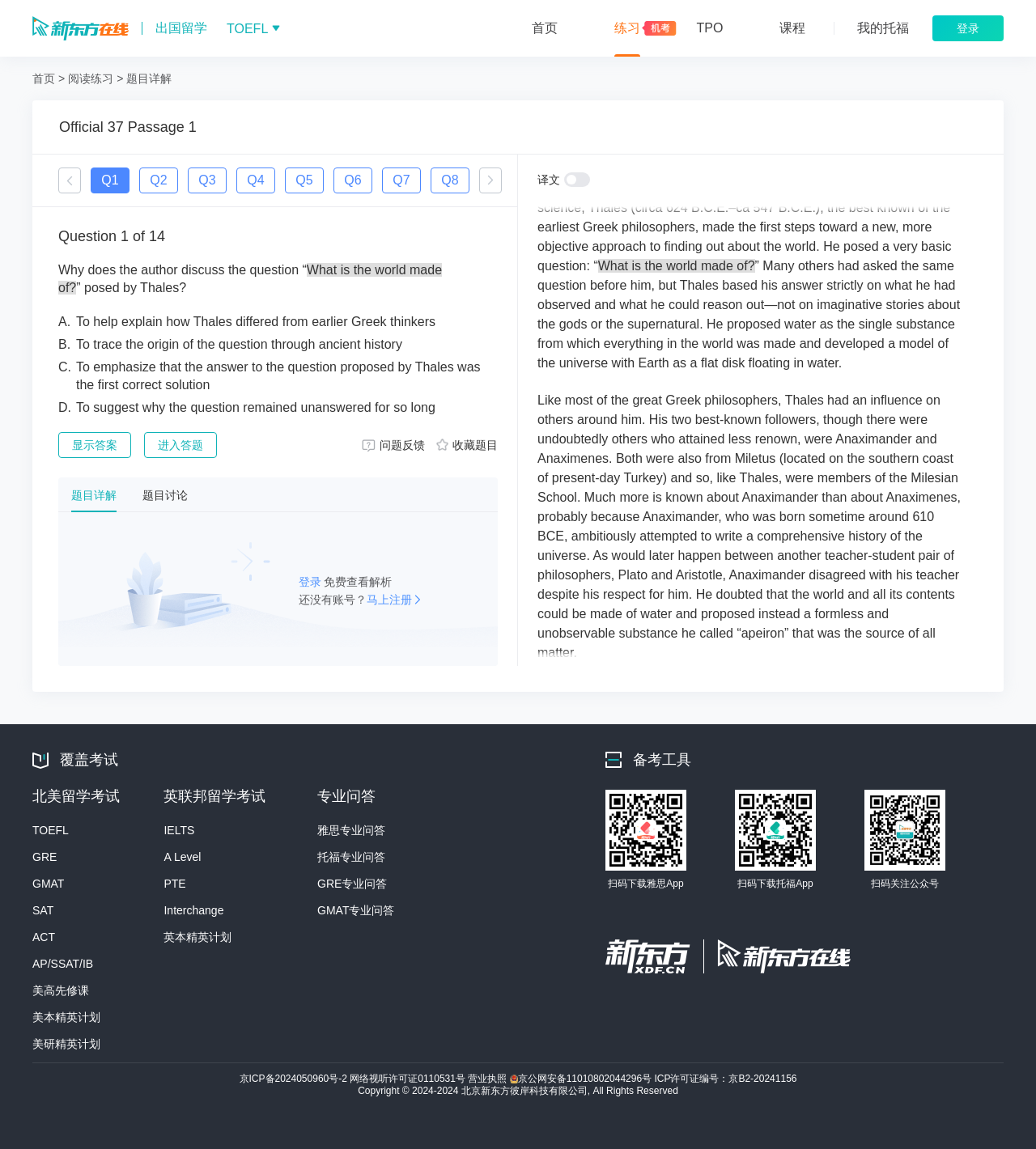What is the shape of Earth according to Anaximander?
Please provide a comprehensive answer based on the information in the image.

The shape of Earth according to Anaximander can be found in the passage where it is stated 'He believed, though, that the shape of Earth was that of a cylinder rather than the sphere that later Greek philosophers would conjecture.'. This indicates that Anaximander had a different understanding of the shape of Earth compared to later philosophers.